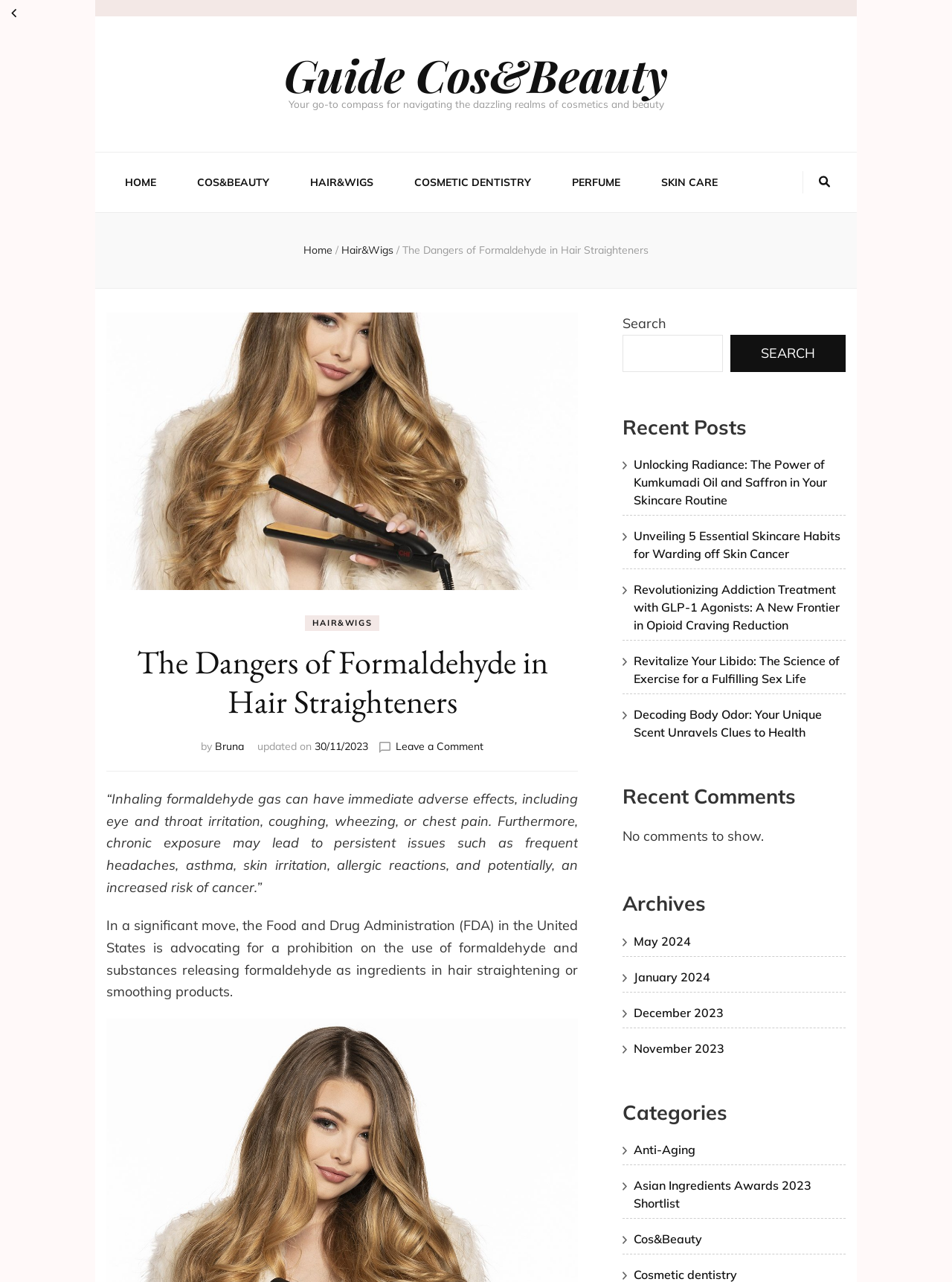Find the bounding box coordinates of the clickable element required to execute the following instruction: "Leave a comment on the article". Provide the coordinates as four float numbers between 0 and 1, i.e., [left, top, right, bottom].

[0.416, 0.577, 0.508, 0.587]